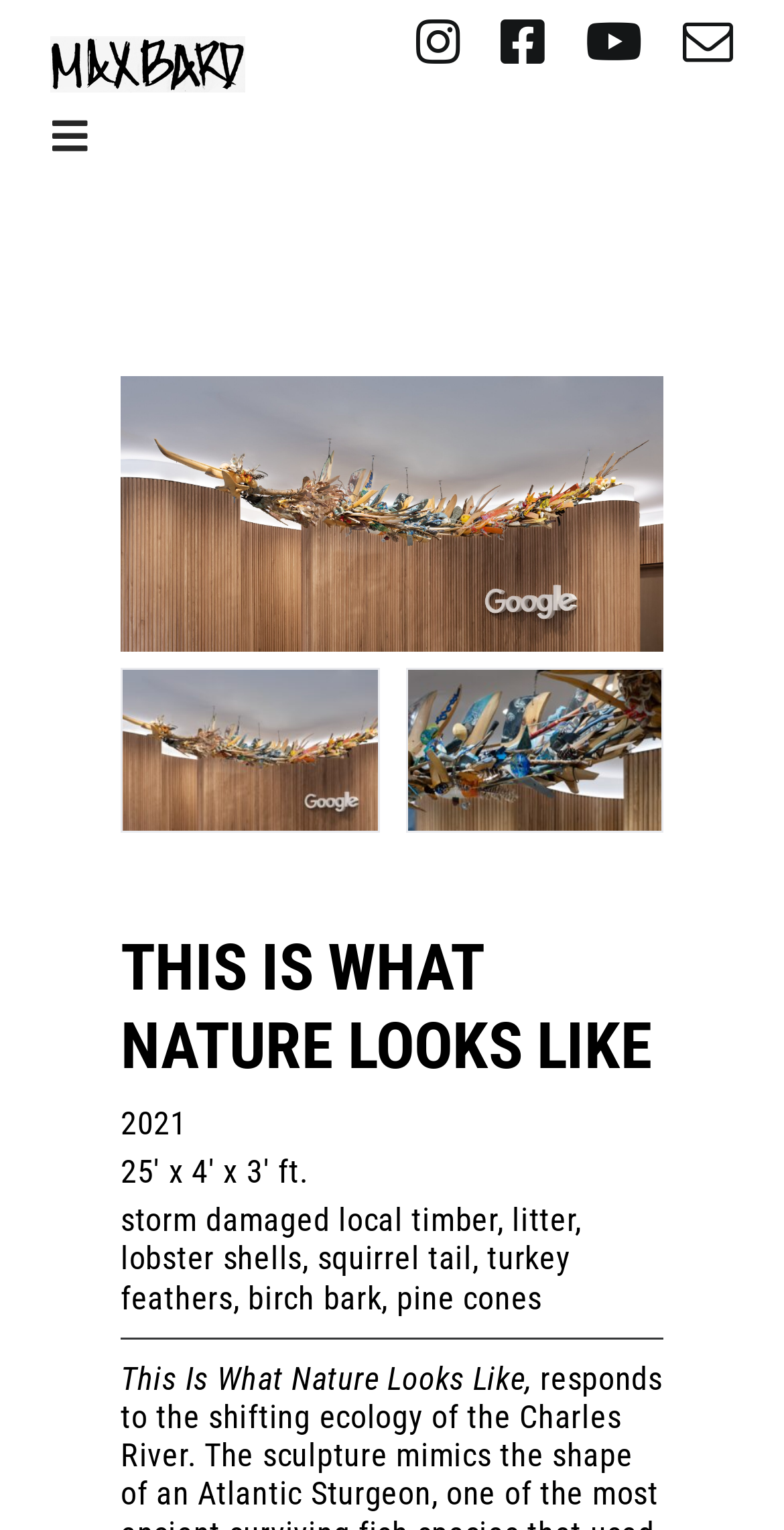Kindly determine the bounding box coordinates of the area that needs to be clicked to fulfill this instruction: "Click the Toggle Navigation button".

[0.064, 0.061, 0.115, 0.103]